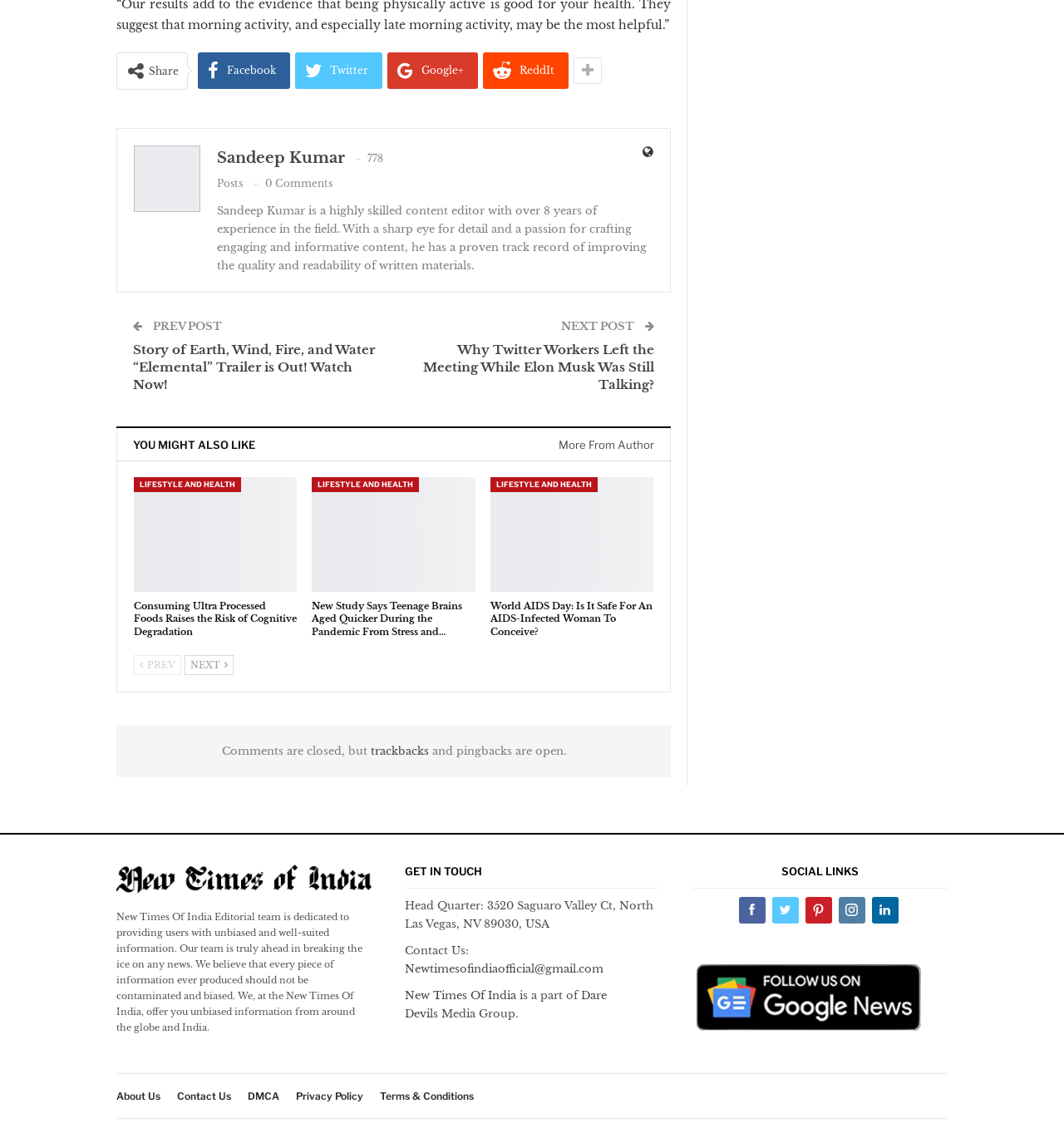Please reply to the following question using a single word or phrase: 
What is the name of the author?

Sandeep Kumar